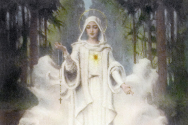Generate an elaborate description of what you see in the image.

The image depicts a serene and ethereal figure of Our Lady of Fatima, presented in a beautifully painted style that captures the essence of tranquility and divinity. Surrounded by a soft, misty atmosphere and a lush forest backdrop, the figure stands gracefully with open arms, inviting contemplation and peace. She is adorned in flowing white robes, complemented by a delicate halo, symbolizing her purity and holiness. The image is evocative of the themes of faith, guidance, and the spiritual connection many believers feel towards her. This artwork is associated with the post titled “Our Lady of Fatima and a Theological Reading of History,” indicating its relevance in discussions of faith and historical context. The spiritual significance of this representation resonates deeply with those exploring theological insights into Catholic teachings and Marian apparitions.